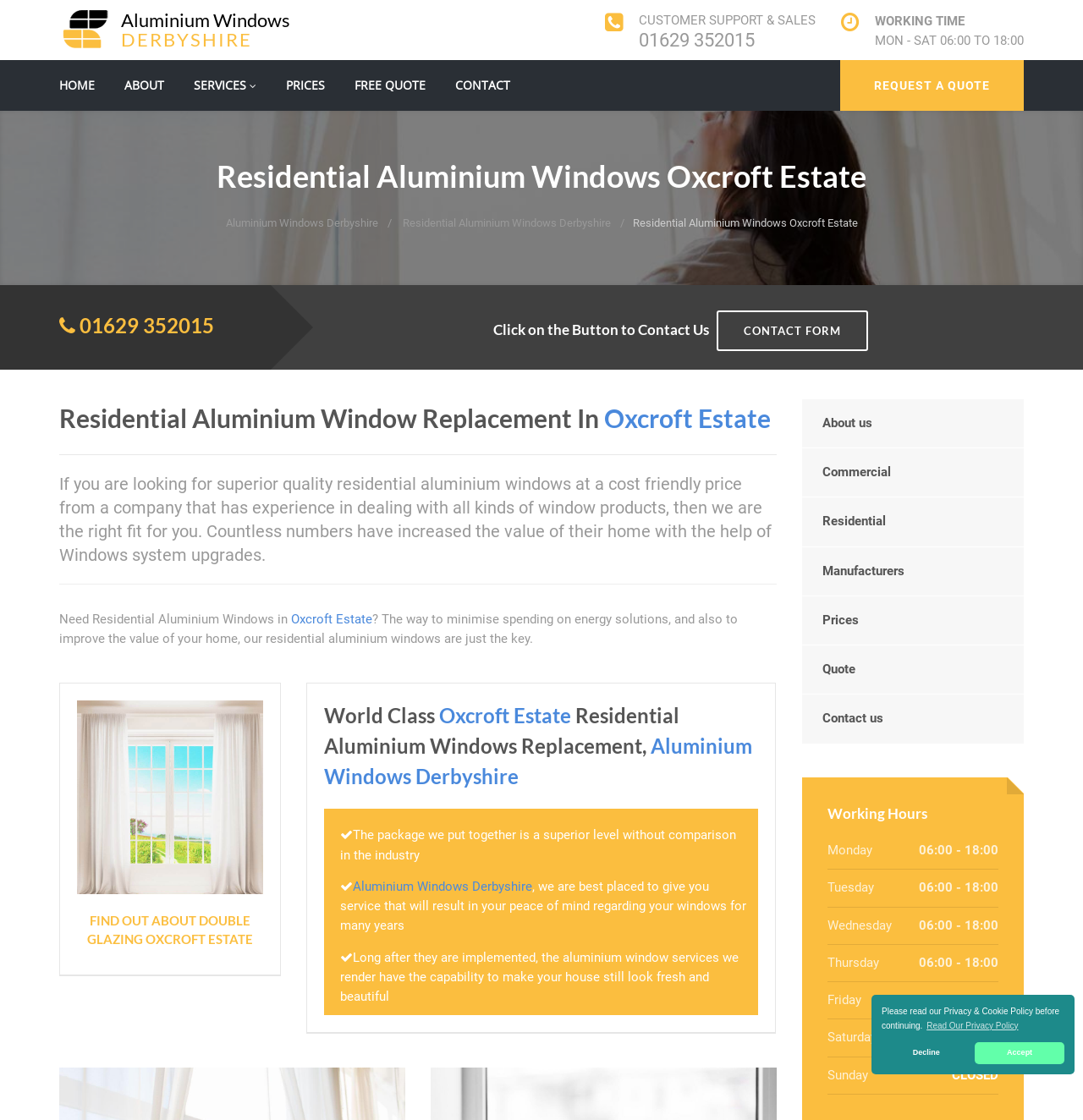Bounding box coordinates are to be given in the format (top-left x, top-left y, bottom-right x, bottom-right y). All values must be floating point numbers between 0 and 1. Provide the bounding box coordinate for the UI element described as: Request a quote

[0.776, 0.053, 0.945, 0.099]